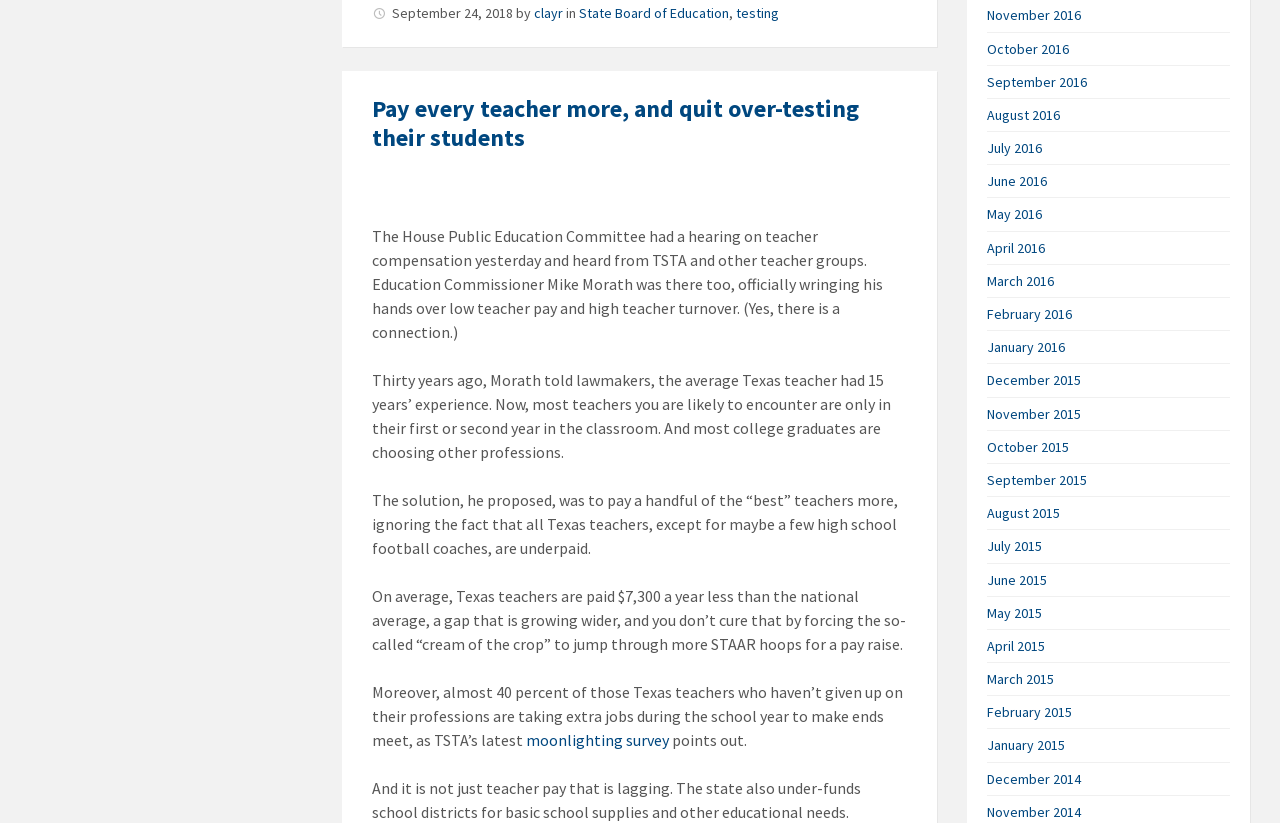Please identify the bounding box coordinates of the element I need to click to follow this instruction: "View the article about paying every teacher more".

[0.291, 0.113, 0.671, 0.185]